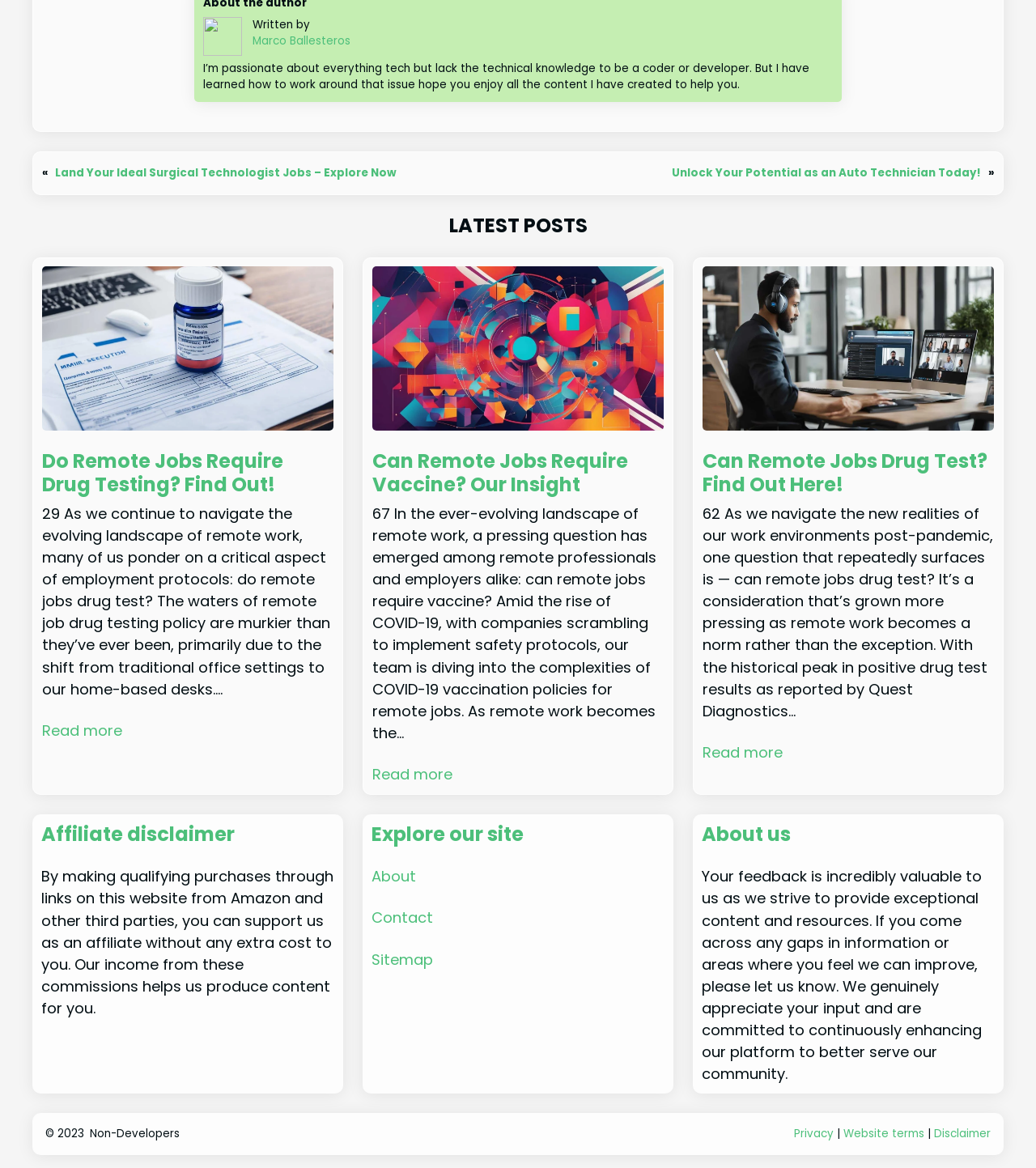Identify the bounding box coordinates for the UI element described by the following text: "Website terms". Provide the coordinates as four float numbers between 0 and 1, in the format [left, top, right, bottom].

[0.814, 0.964, 0.892, 0.977]